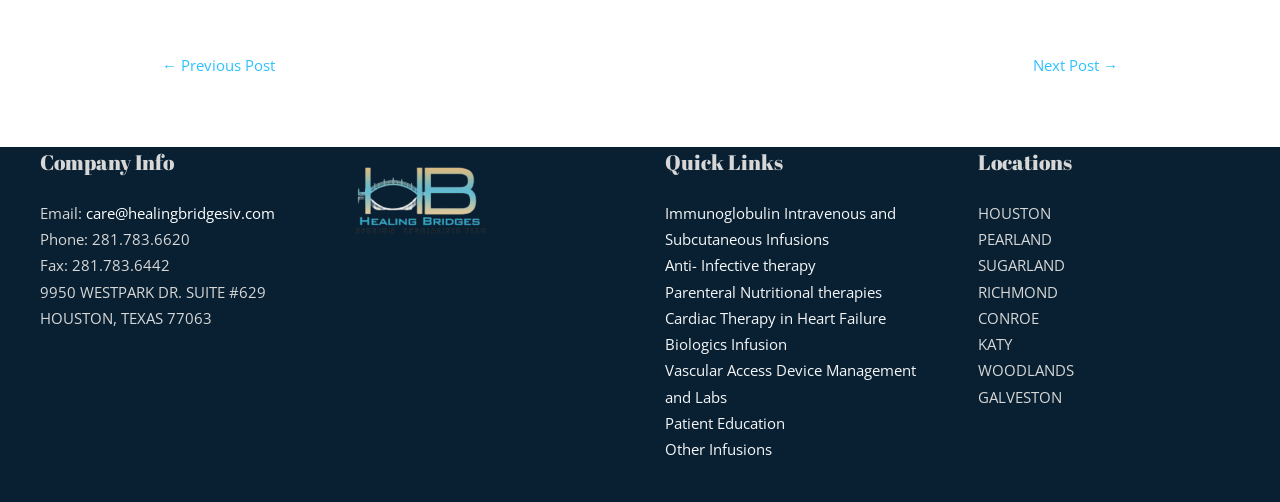What is the company's email address?
Based on the image, provide your answer in one word or phrase.

care@healingbridgesiv.com